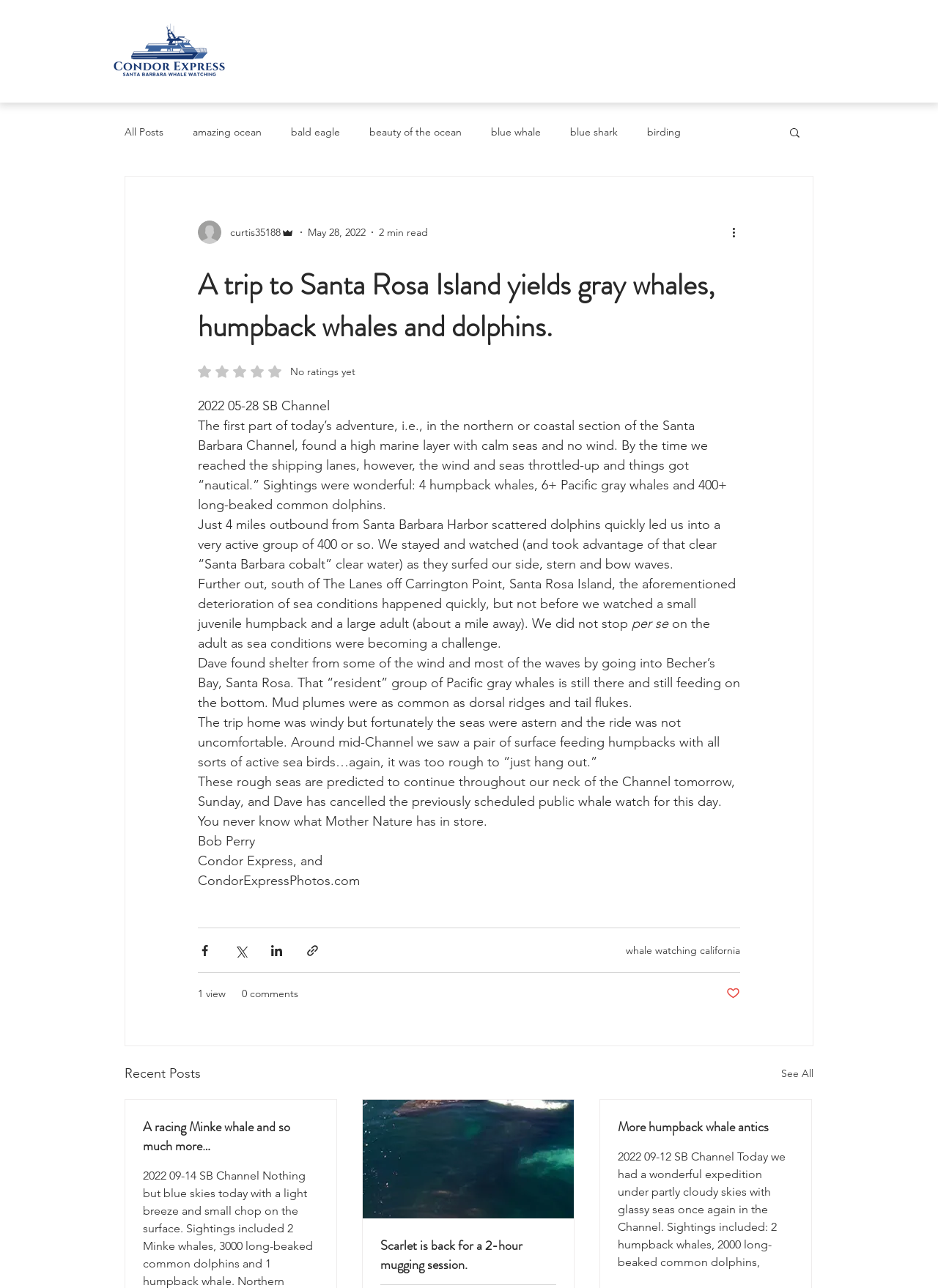Kindly determine the bounding box coordinates for the clickable area to achieve the given instruction: "Click the HOME link".

[0.245, 0.031, 0.291, 0.048]